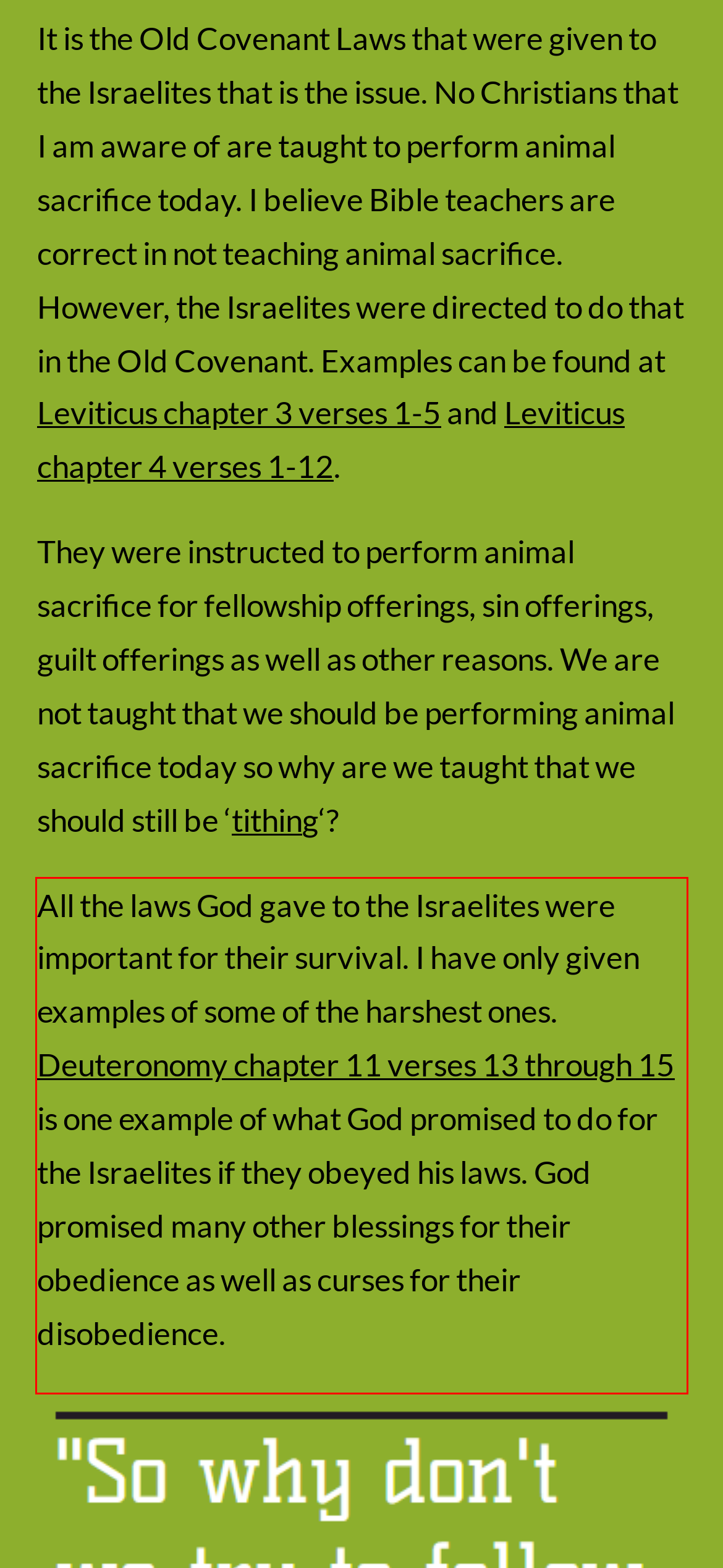Please take the screenshot of the webpage, find the red bounding box, and generate the text content that is within this red bounding box.

All the laws God gave to the Israelites were important for their survival. I have only given examples of some of the harshest ones. Deuteronomy chapter 11 verses 13 through 15 is one example of what God promised to do for the Israelites if they obeyed his laws. God promised many other blessings for their obedience as well as curses for their disobedience.